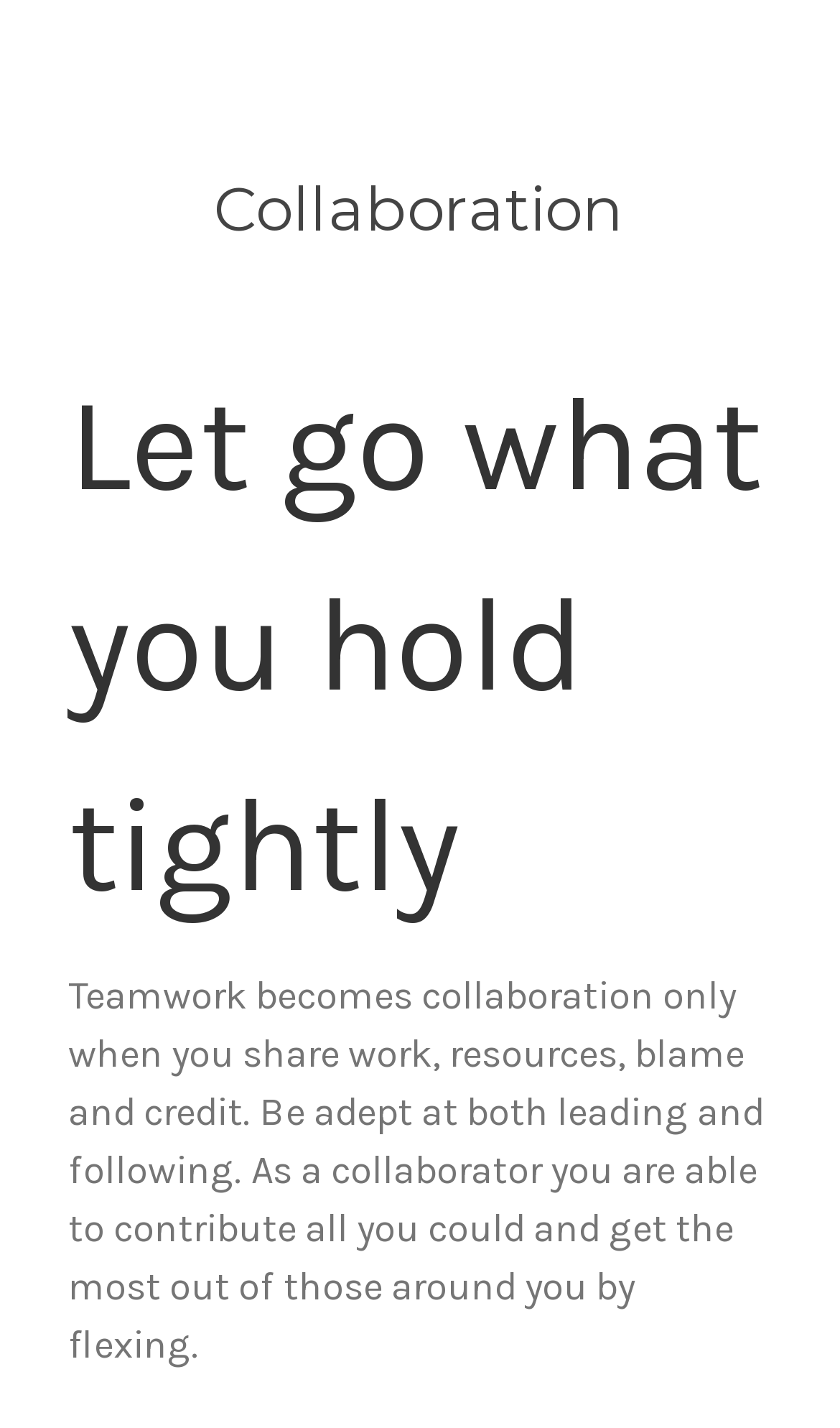What is the position of the 'Contact us' link?
Give a one-word or short phrase answer based on the image.

Above Locations